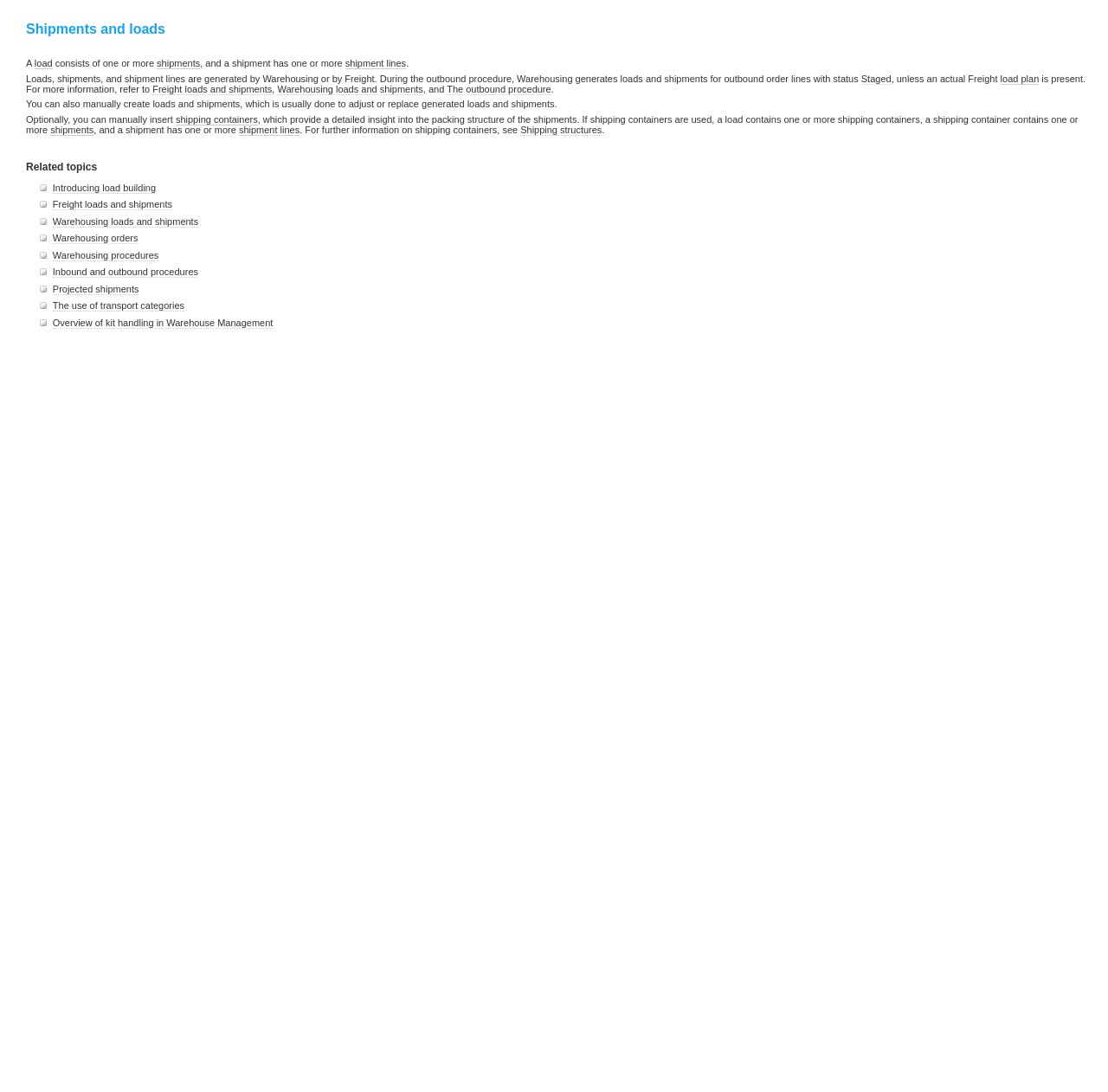What is a load composed of?
Please provide a detailed and comprehensive answer to the question.

According to the webpage, a load consists of one or more shipments, and a shipment has one or more shipment lines. This information is provided in the first paragraph of the webpage.